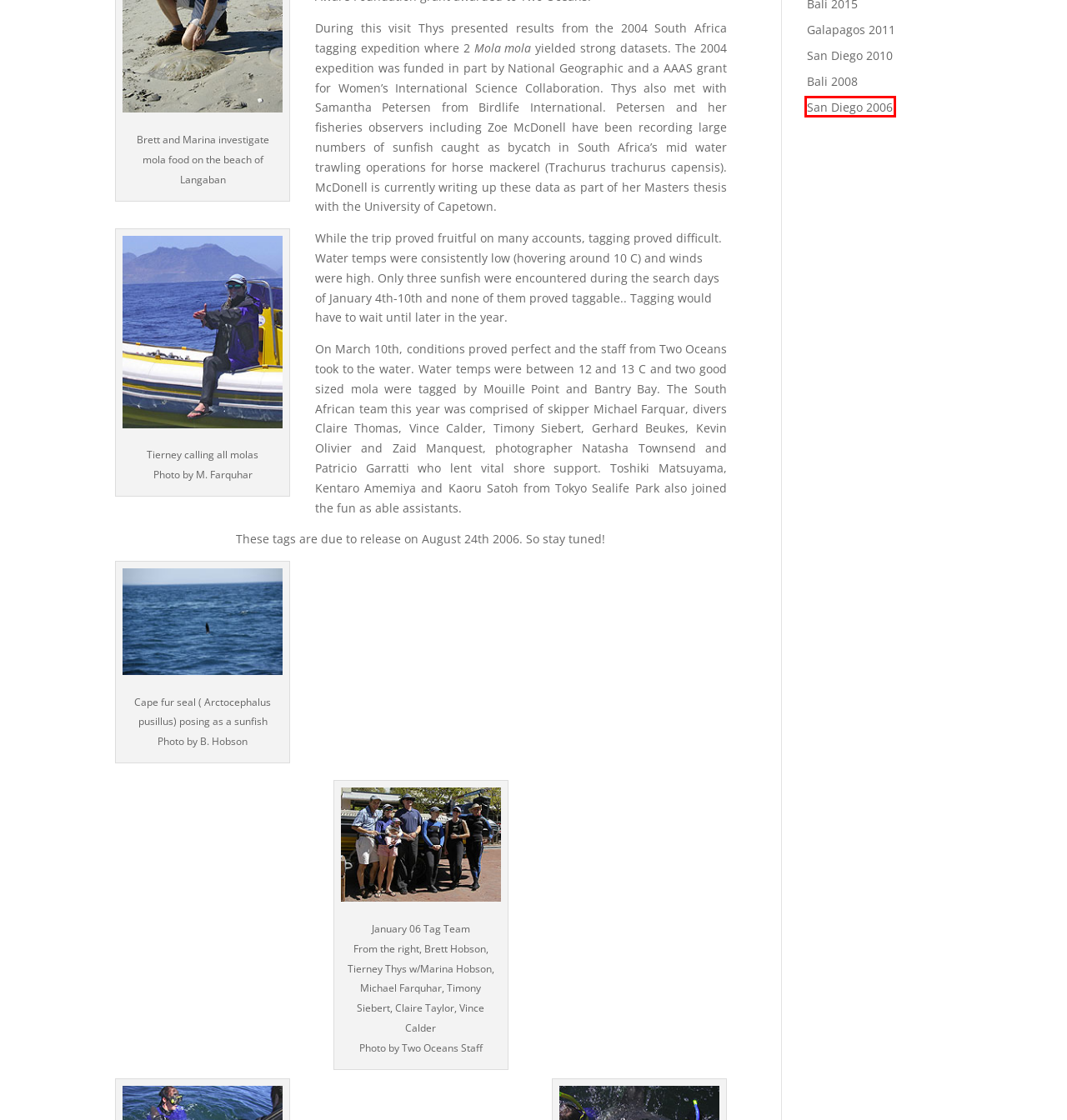With the provided screenshot showing a webpage and a red bounding box, determine which webpage description best fits the new page that appears after clicking the element inside the red box. Here are the options:
A. San Diego 2010 | Ocean Sunfish
B. Supporters | Ocean Sunfish
C. Bali 2008 | Ocean Sunfish
D. Galapagos 2011 | Ocean Sunfish
E. Expeditions | Ocean Sunfish
F. Nothing to Sea Here: Public Told to Stop Calling Police About a Sunfish, It’s ‘FINE’ | Ocean Sunfish
G. San Diego 2006 | Ocean Sunfish
H. Surprise sunfish species washes up on California shores | Ocean Sunfish

G